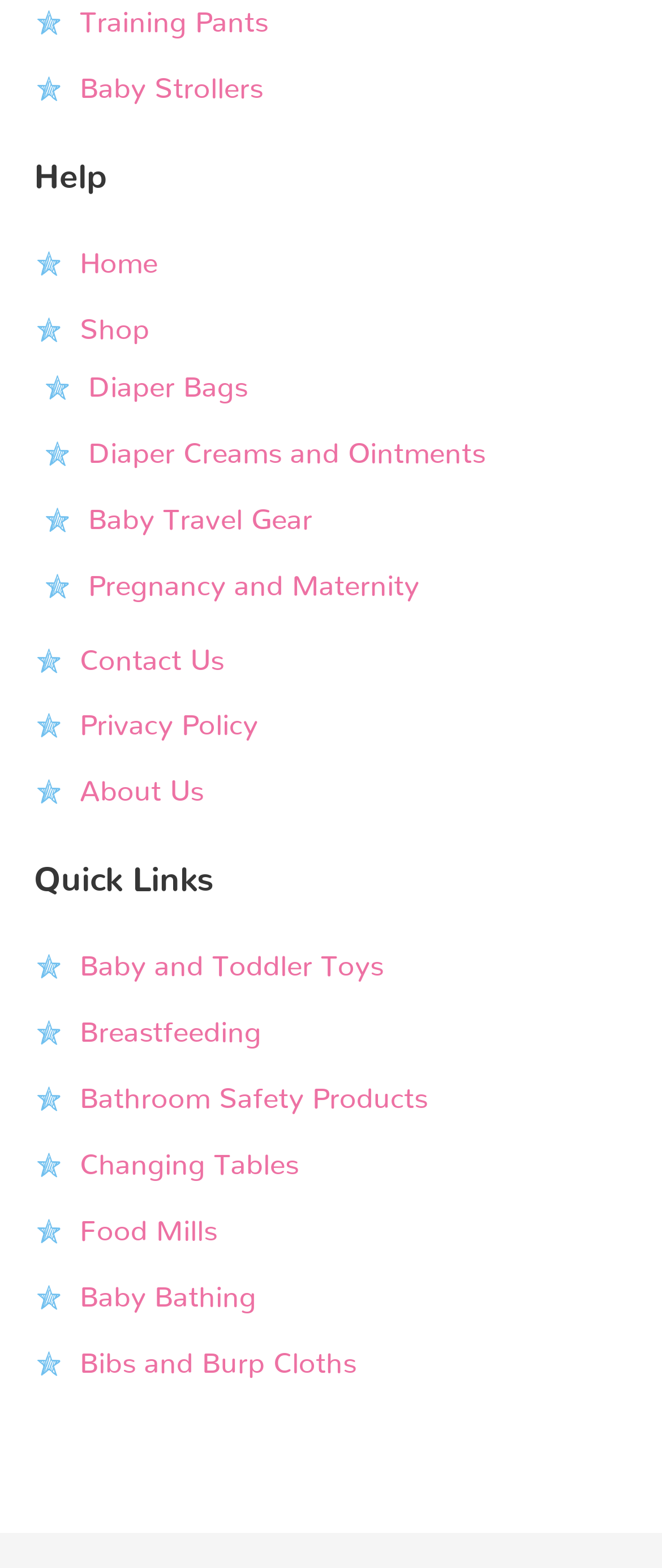Specify the bounding box coordinates of the area to click in order to follow the given instruction: "Click on Training Pants."

[0.121, 0.006, 0.405, 0.024]